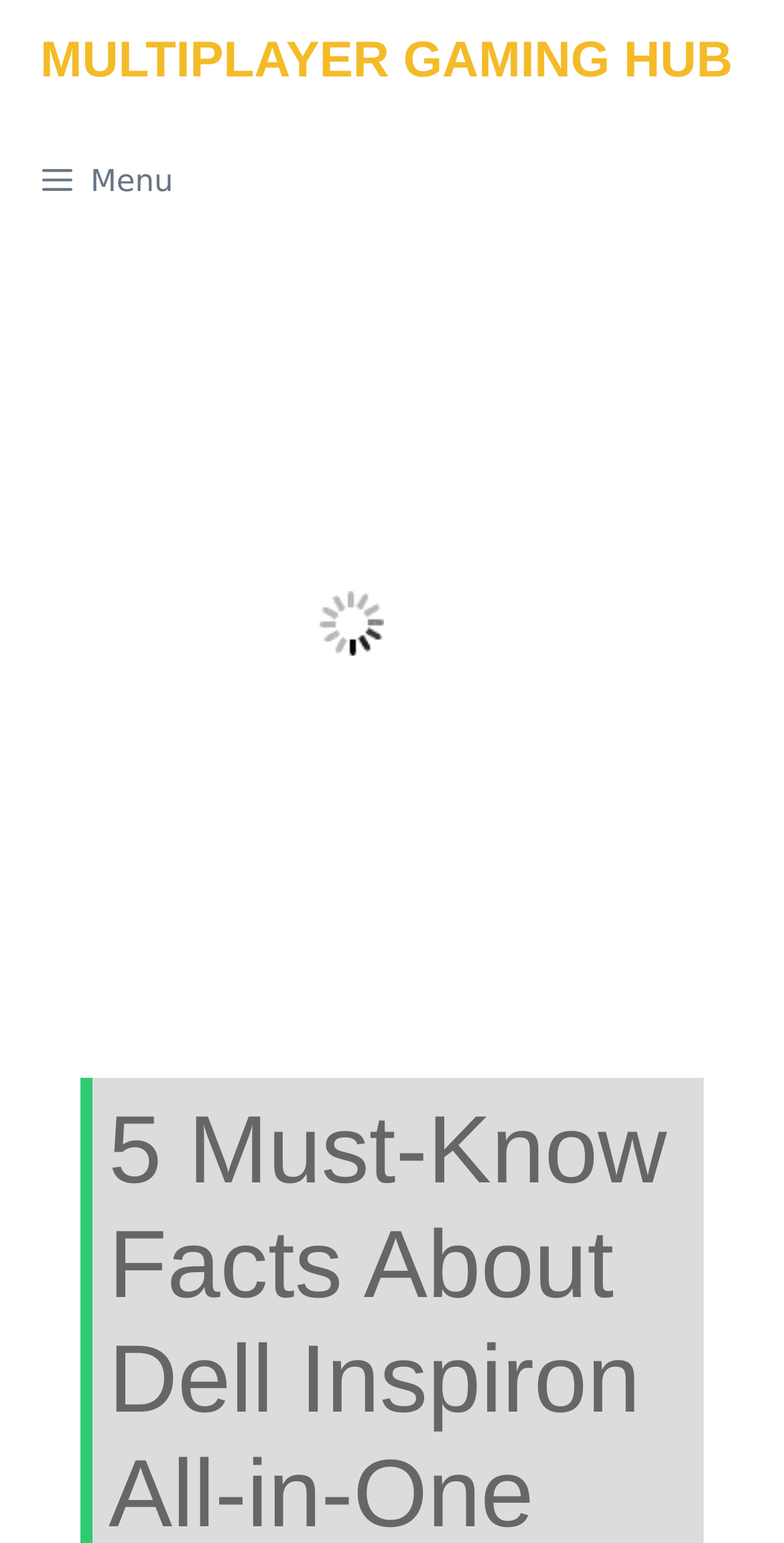Identify and provide the bounding box coordinates of the UI element described: "Menu". The coordinates should be formatted as [left, top, right, bottom], with each number being a float between 0 and 1.

[0.0, 0.078, 0.272, 0.156]